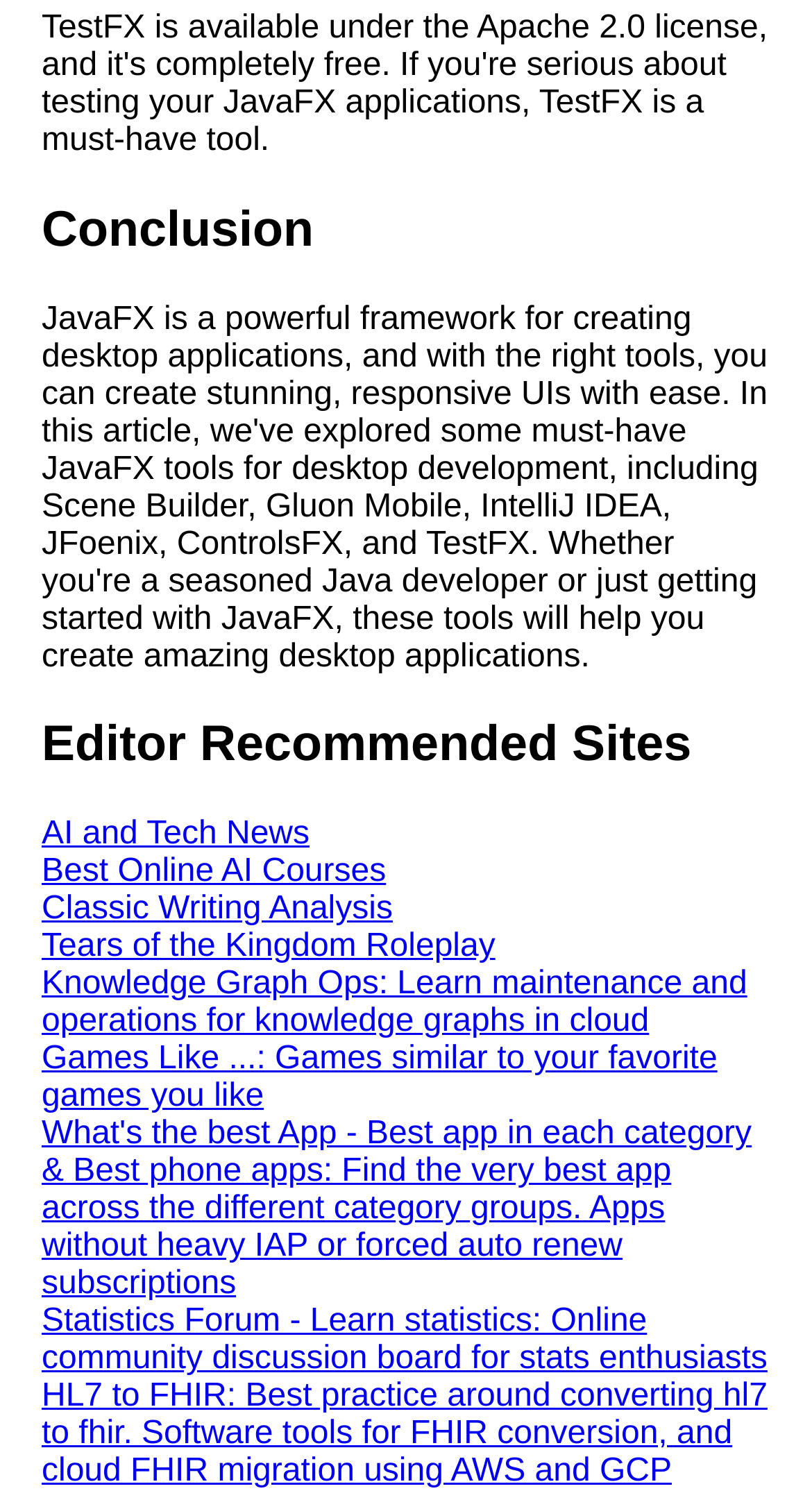Please give a one-word or short phrase response to the following question: 
How many headings are there on the webpage?

2